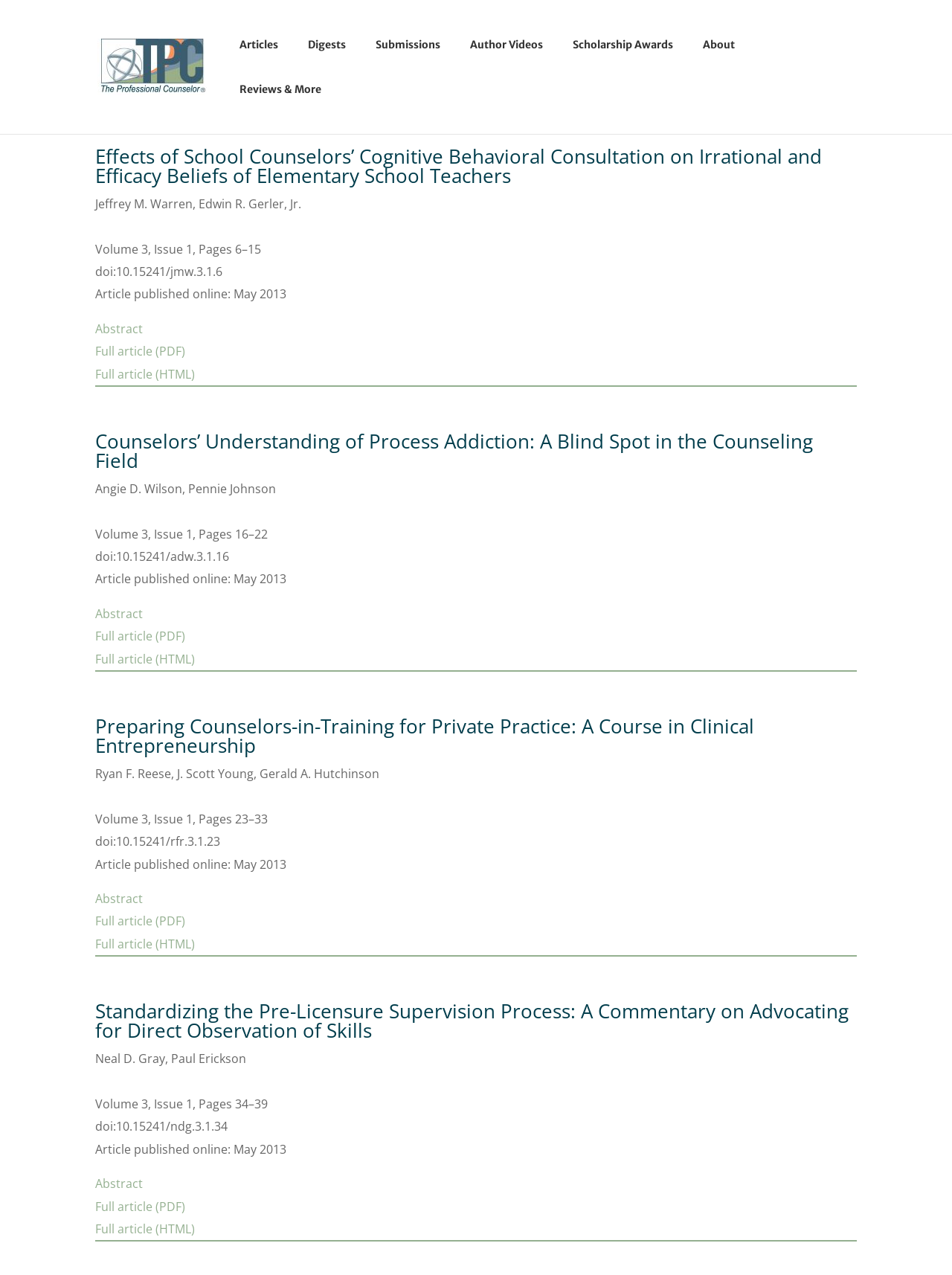Please provide a detailed answer to the question below based on the screenshot: 
What is the publication date of the articles?

By examining the webpage, I can see that each article has a publication date listed, which is May 2013. This suggests that all the articles in this issue were published in May 2013.